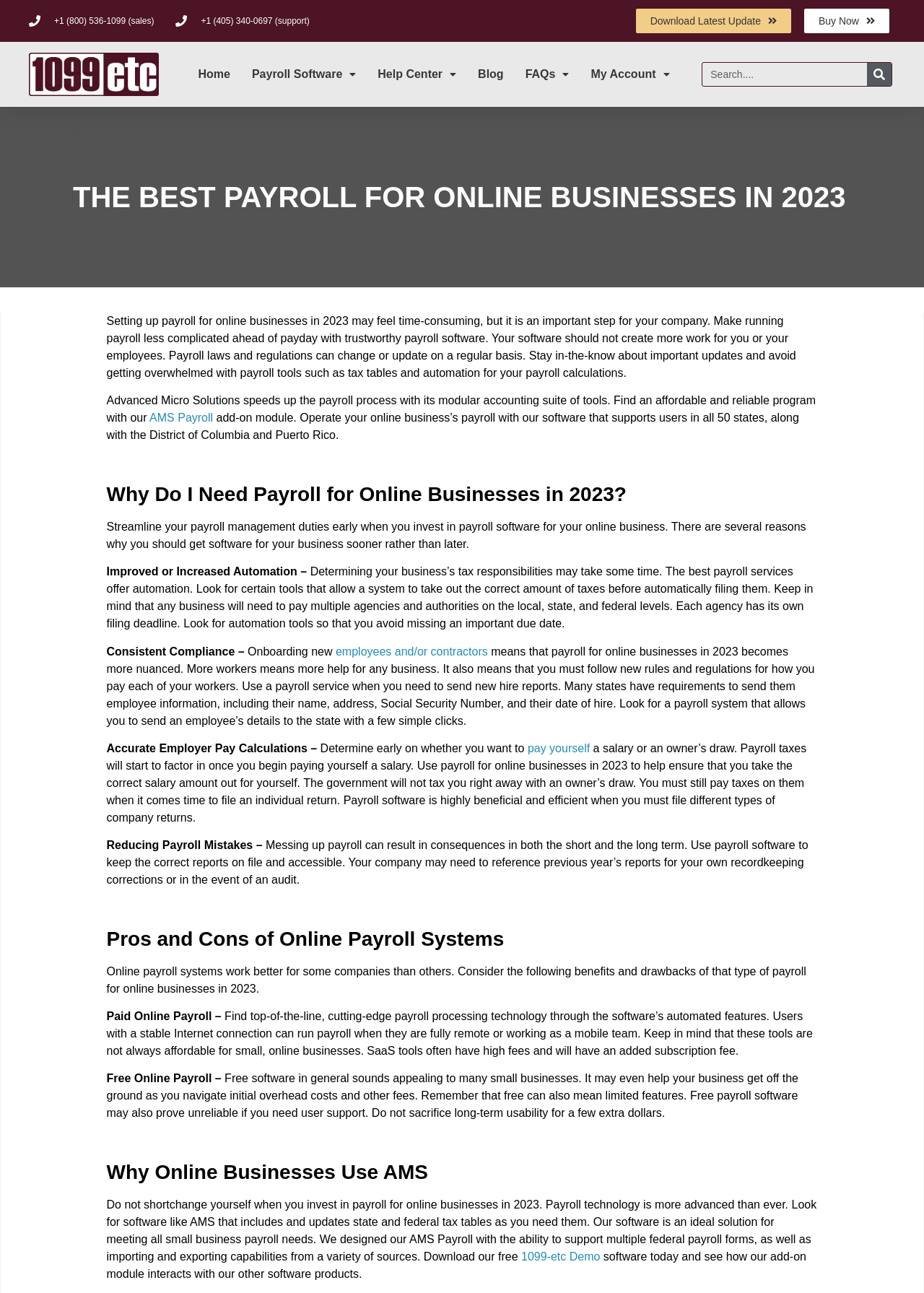Please locate the bounding box coordinates of the element's region that needs to be clicked to follow the instruction: "Search for something". The bounding box coordinates should be provided as four float numbers between 0 and 1, i.e., [left, top, right, bottom].

None